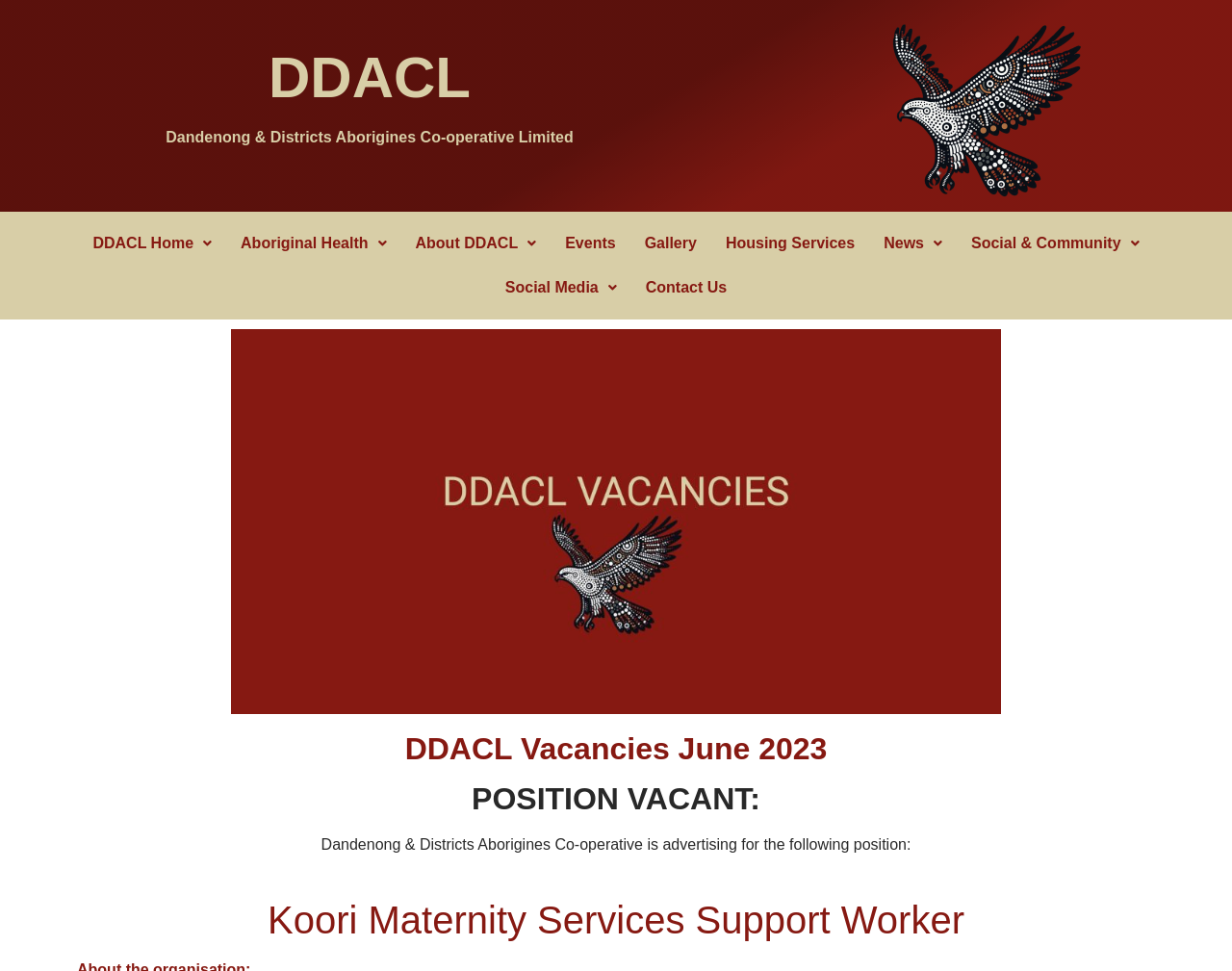Point out the bounding box coordinates of the section to click in order to follow this instruction: "read about Koori Maternity Services Support Worker".

[0.062, 0.924, 0.938, 0.972]